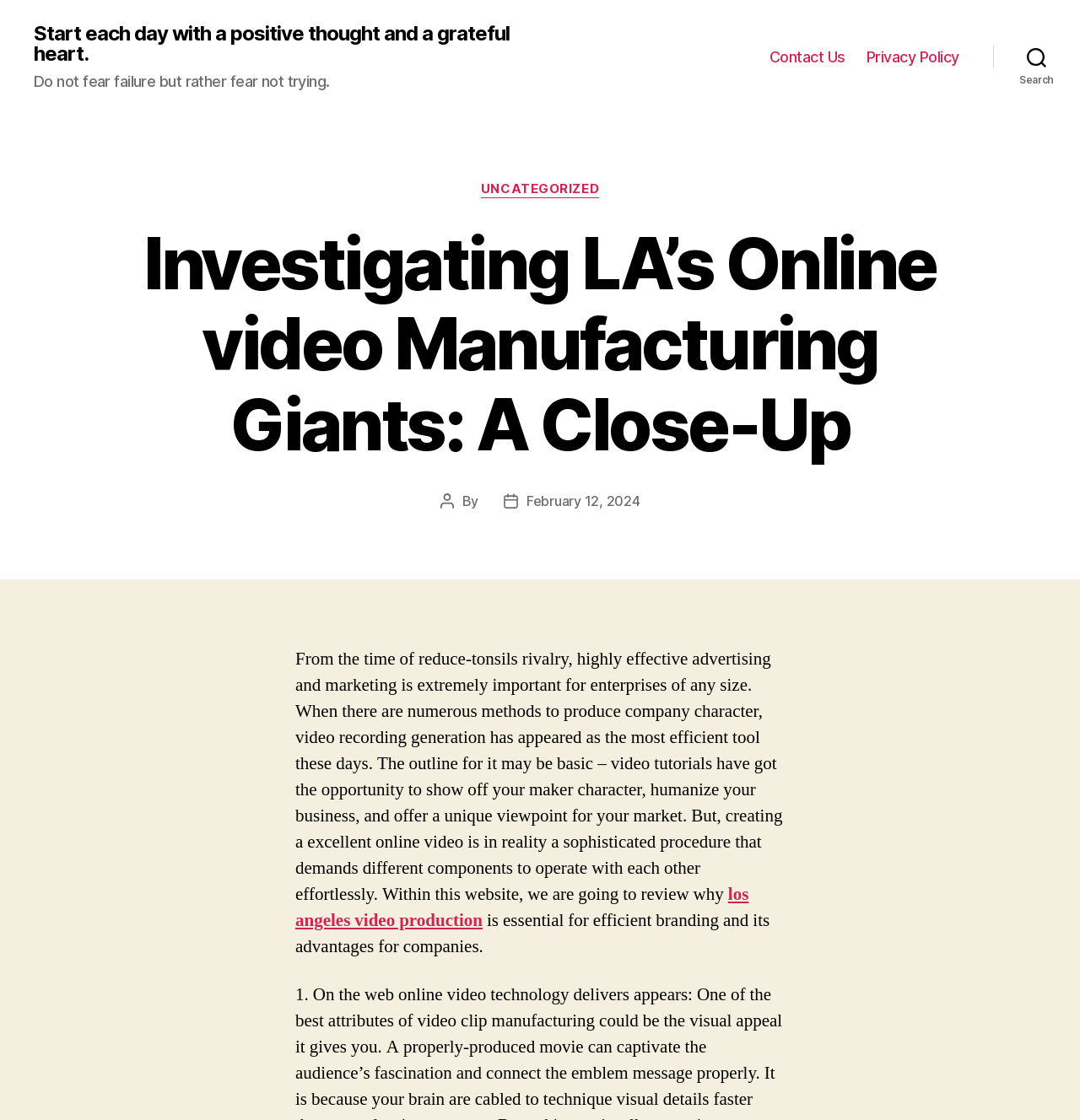What is the purpose of video production?
Please answer the question with a single word or phrase, referencing the image.

To show off maker character, humanize business, and offer a unique perspective.